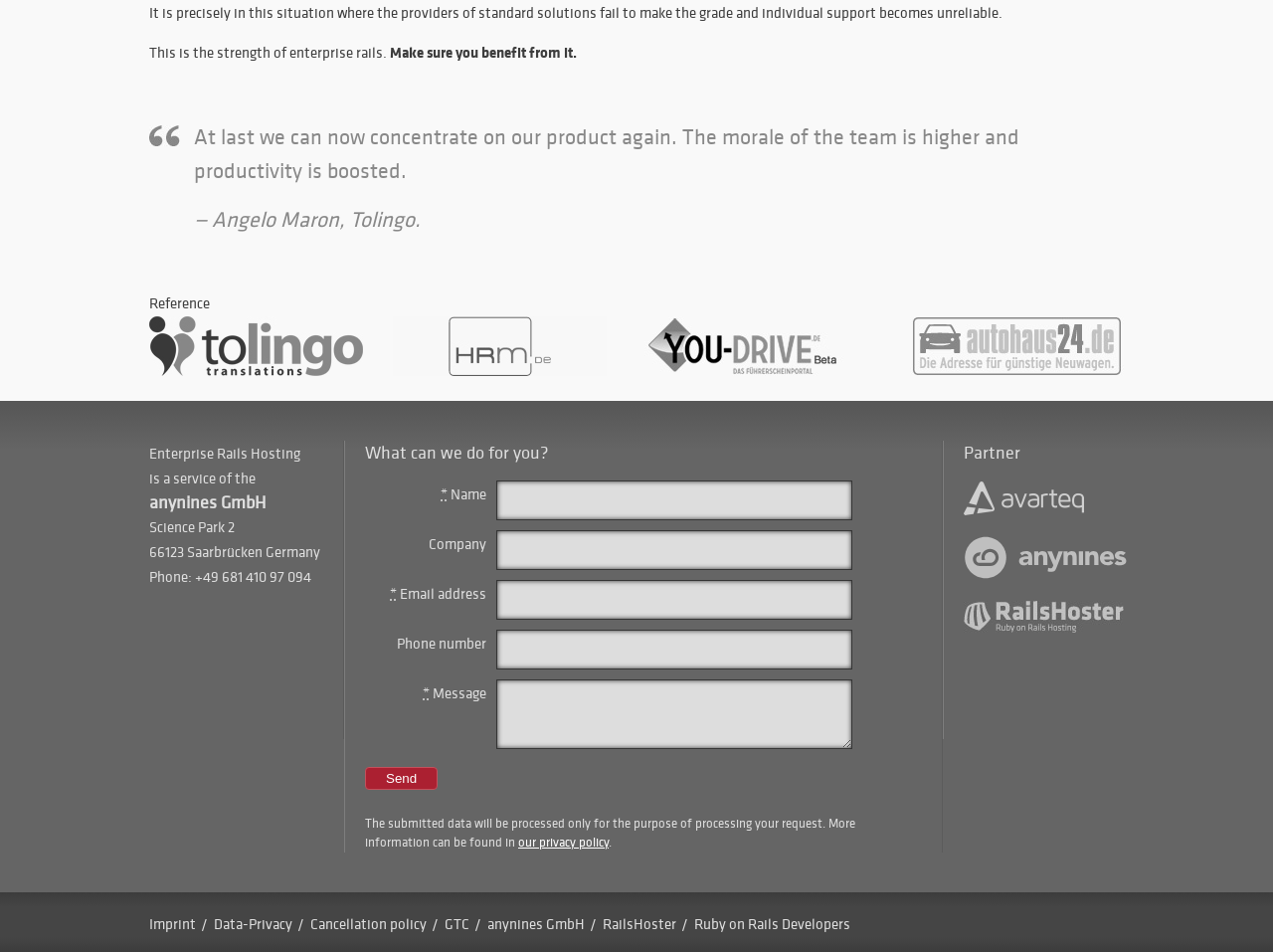Show the bounding box coordinates for the element that needs to be clicked to execute the following instruction: "Fill in the name field". Provide the coordinates in the form of four float numbers between 0 and 1, i.e., [left, top, right, bottom].

[0.39, 0.505, 0.67, 0.546]